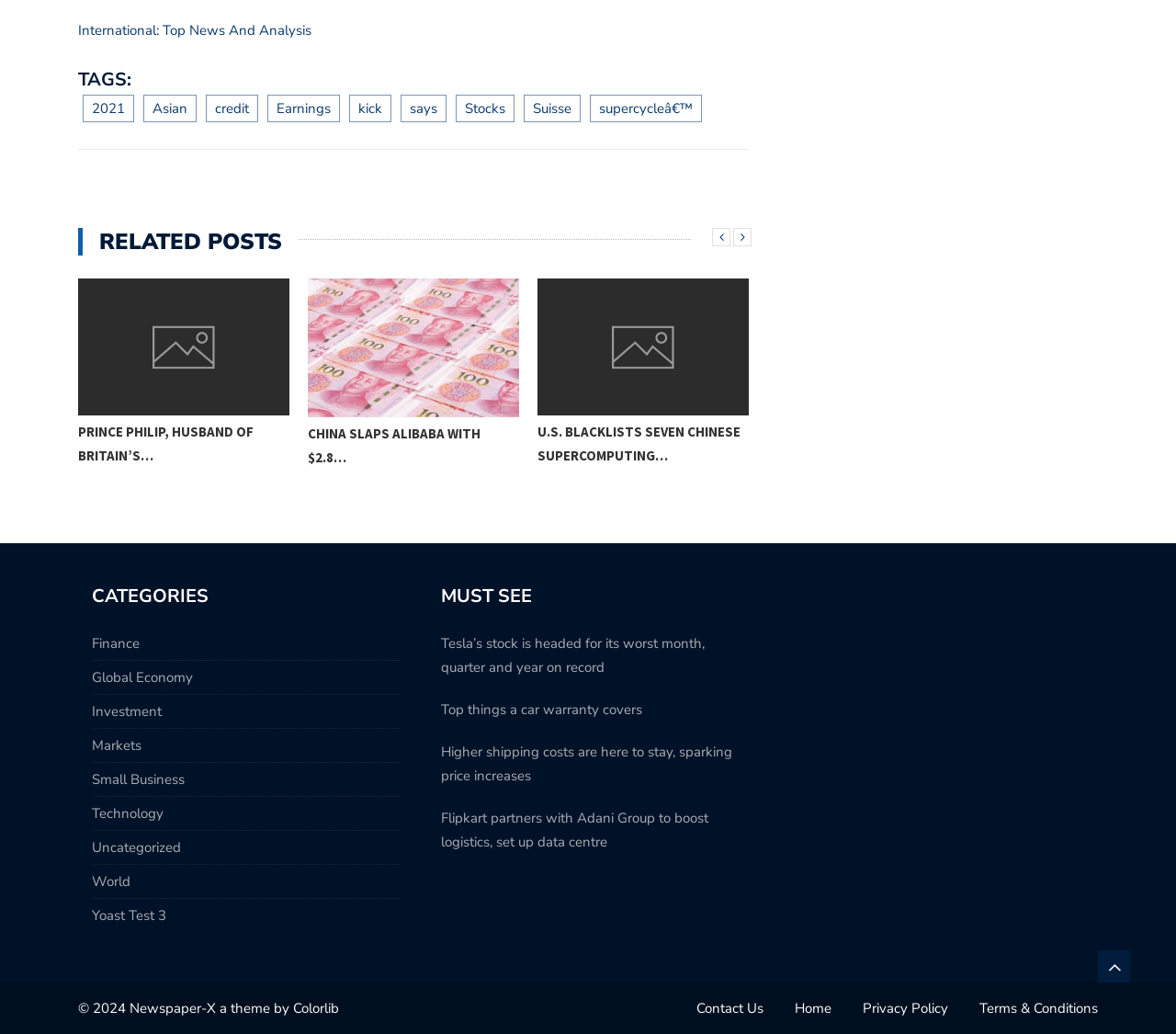What is the category of the article 'PRINCE PHILIP, HUSBAND OF BRITAIN’S…'?
Provide an in-depth and detailed explanation in response to the question.

I found the article 'PRINCE PHILIP, HUSBAND OF BRITAIN’S…' in the 'RELATED POSTS' section, and it is categorized under 'World' which is one of the categories listed in the 'CATEGORIES' section.